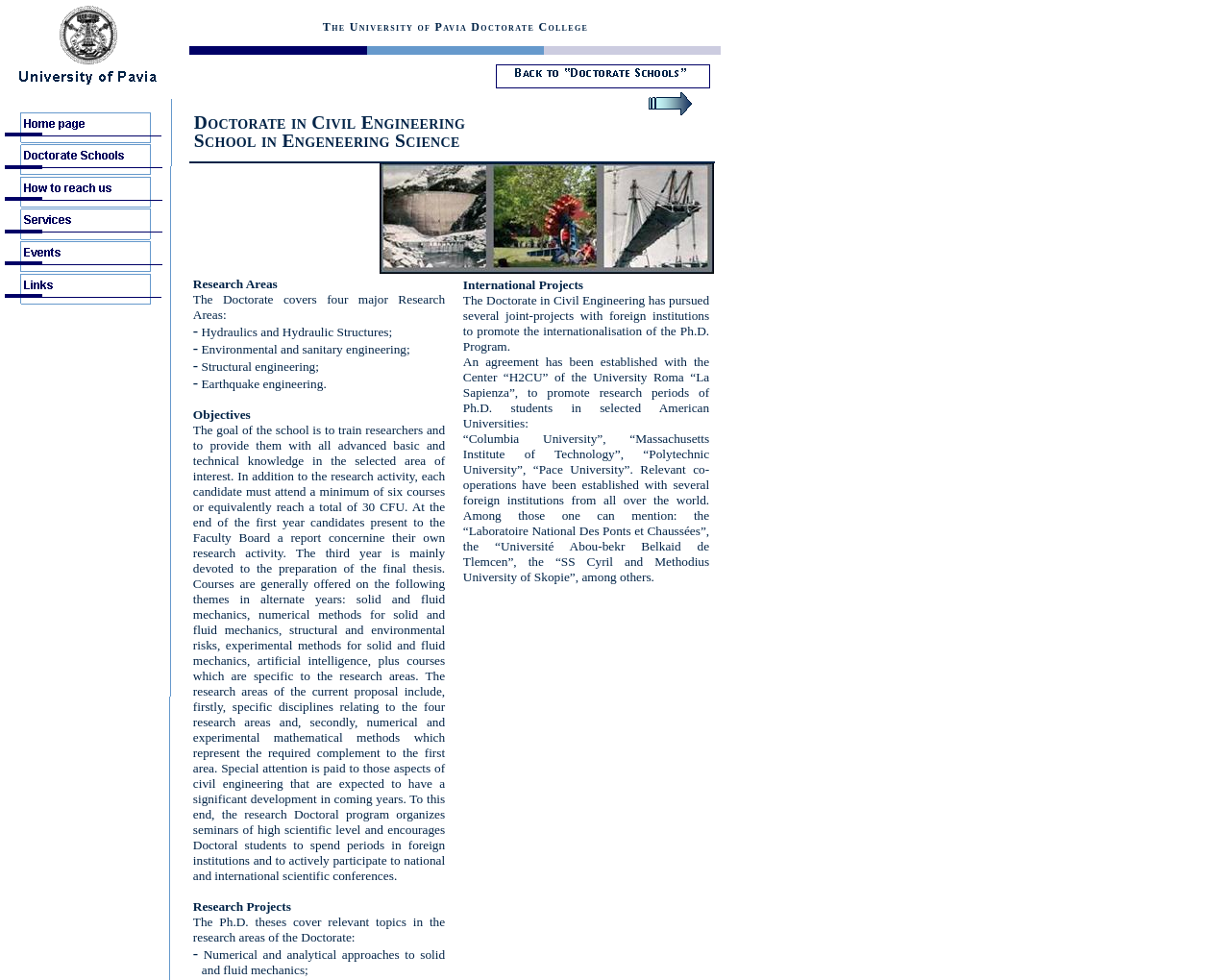Please give a one-word or short phrase response to the following question: 
How many images are present on the webpage?

6